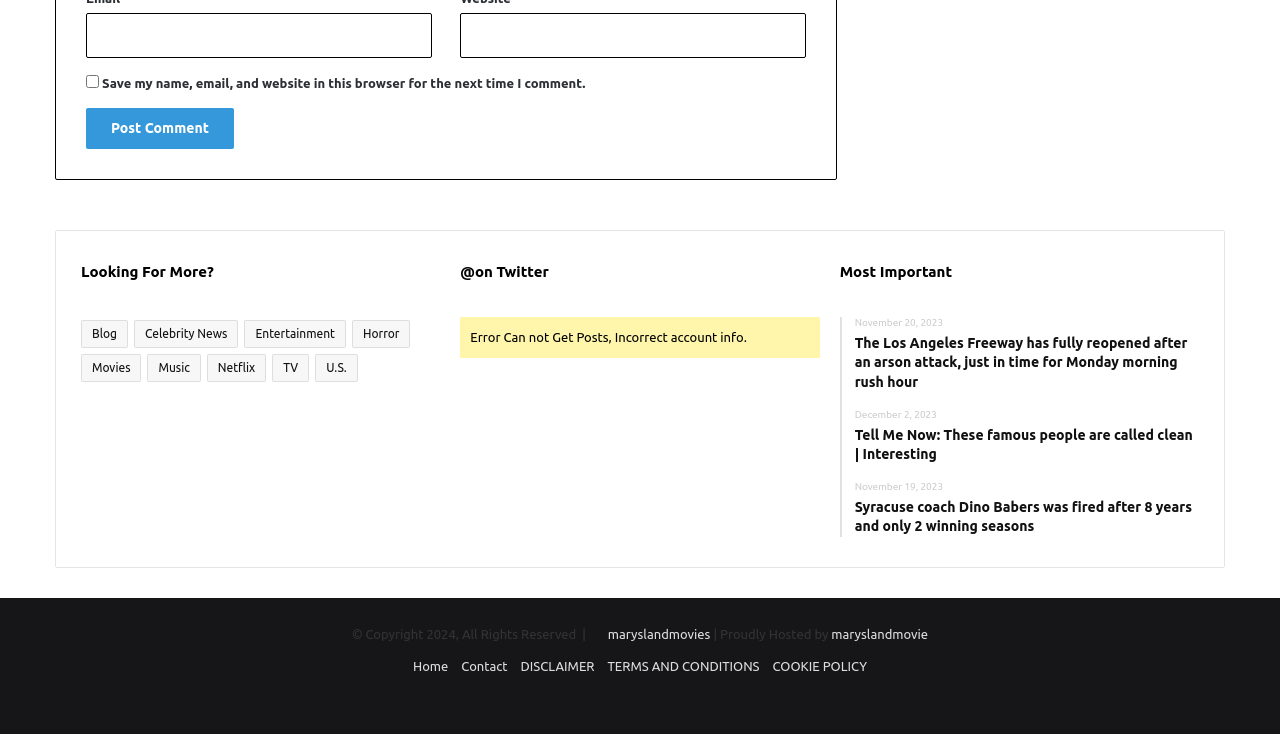Answer the following query with a single word or phrase:
How many social media links are displayed at the bottom of the webpage?

4